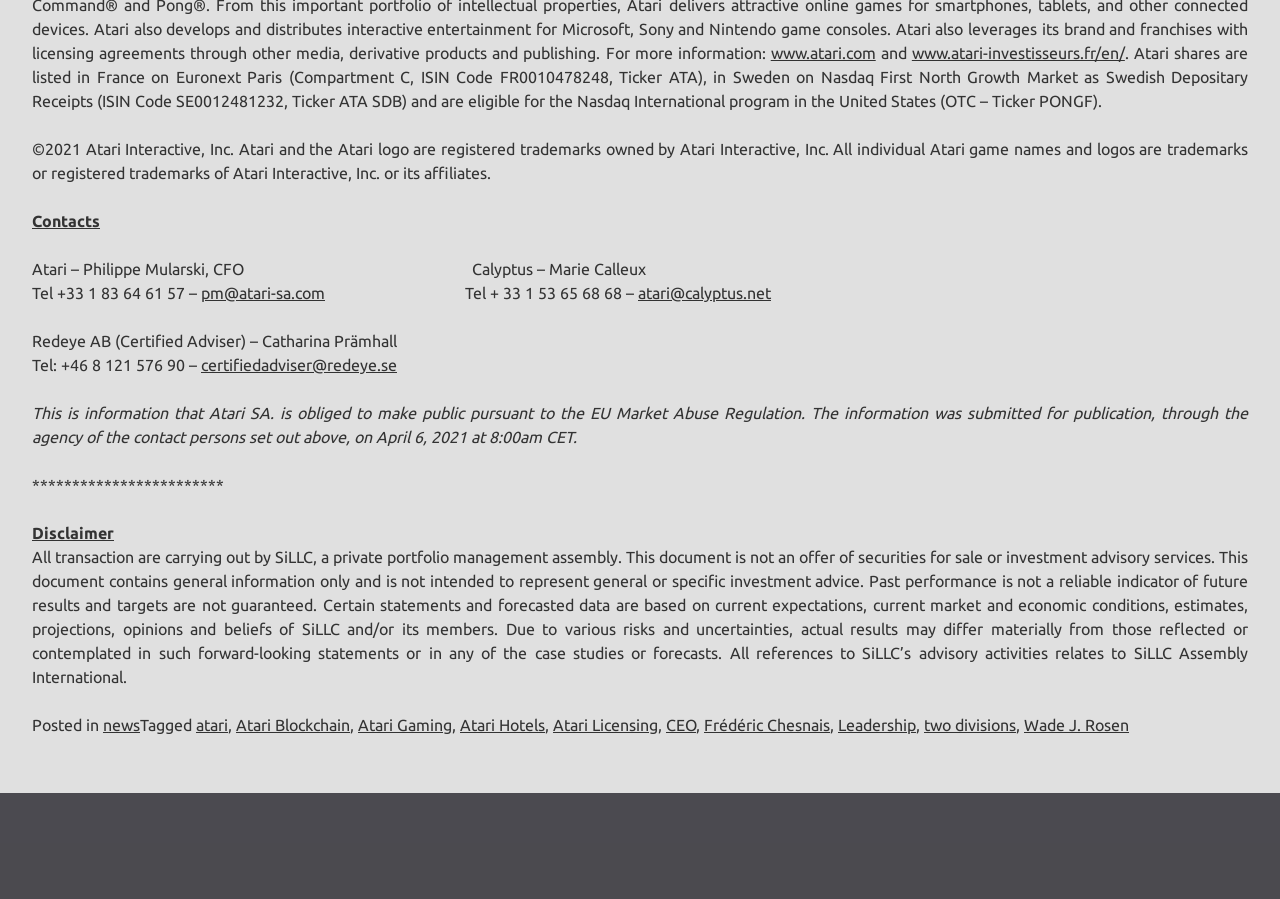Please locate the bounding box coordinates of the region I need to click to follow this instruction: "Contact Philippe Mularski, CFO".

[0.025, 0.289, 0.505, 0.309]